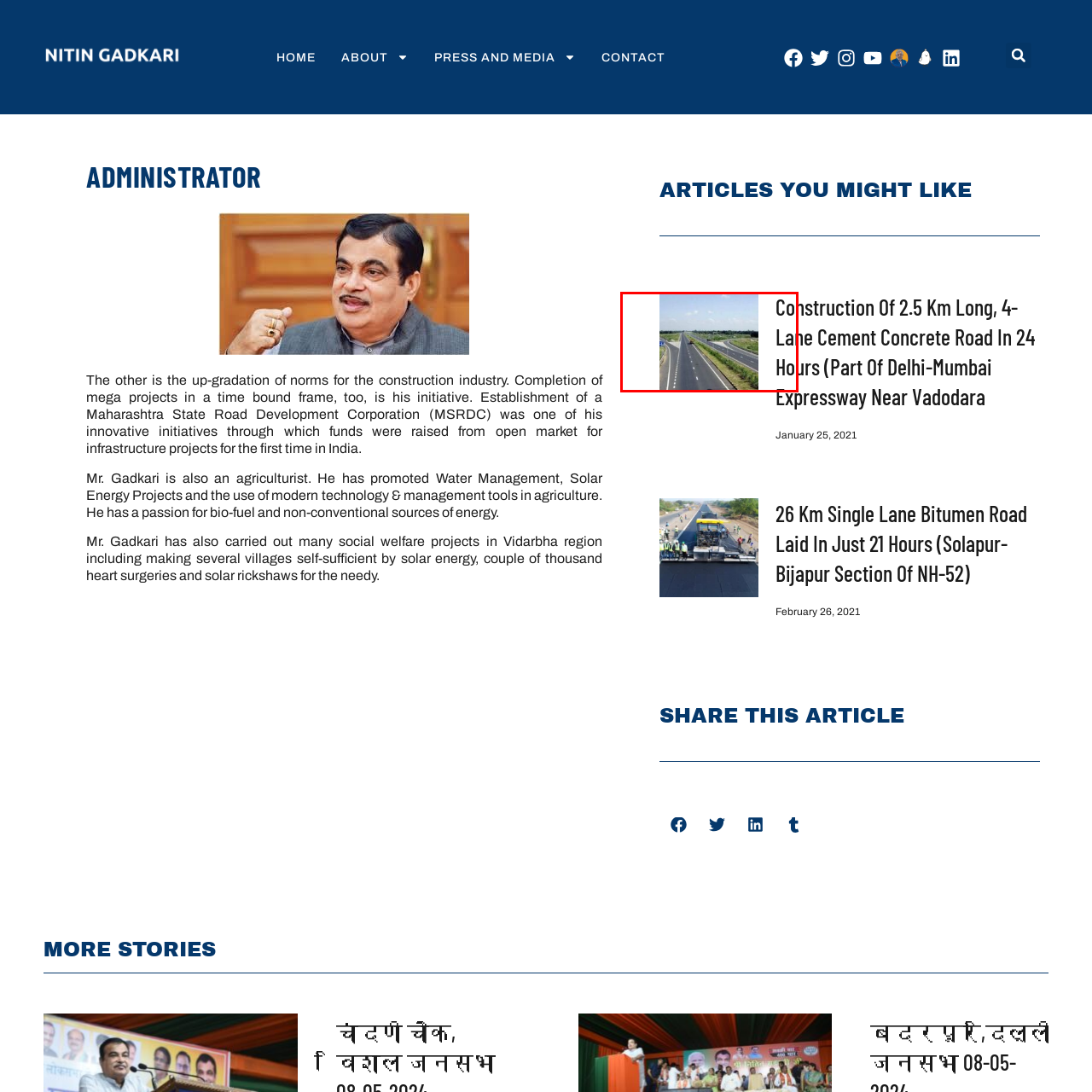Concentrate on the image inside the red border and answer the question in one word or phrase: 
How long did it take to complete the 2.5 km road?

24 hours